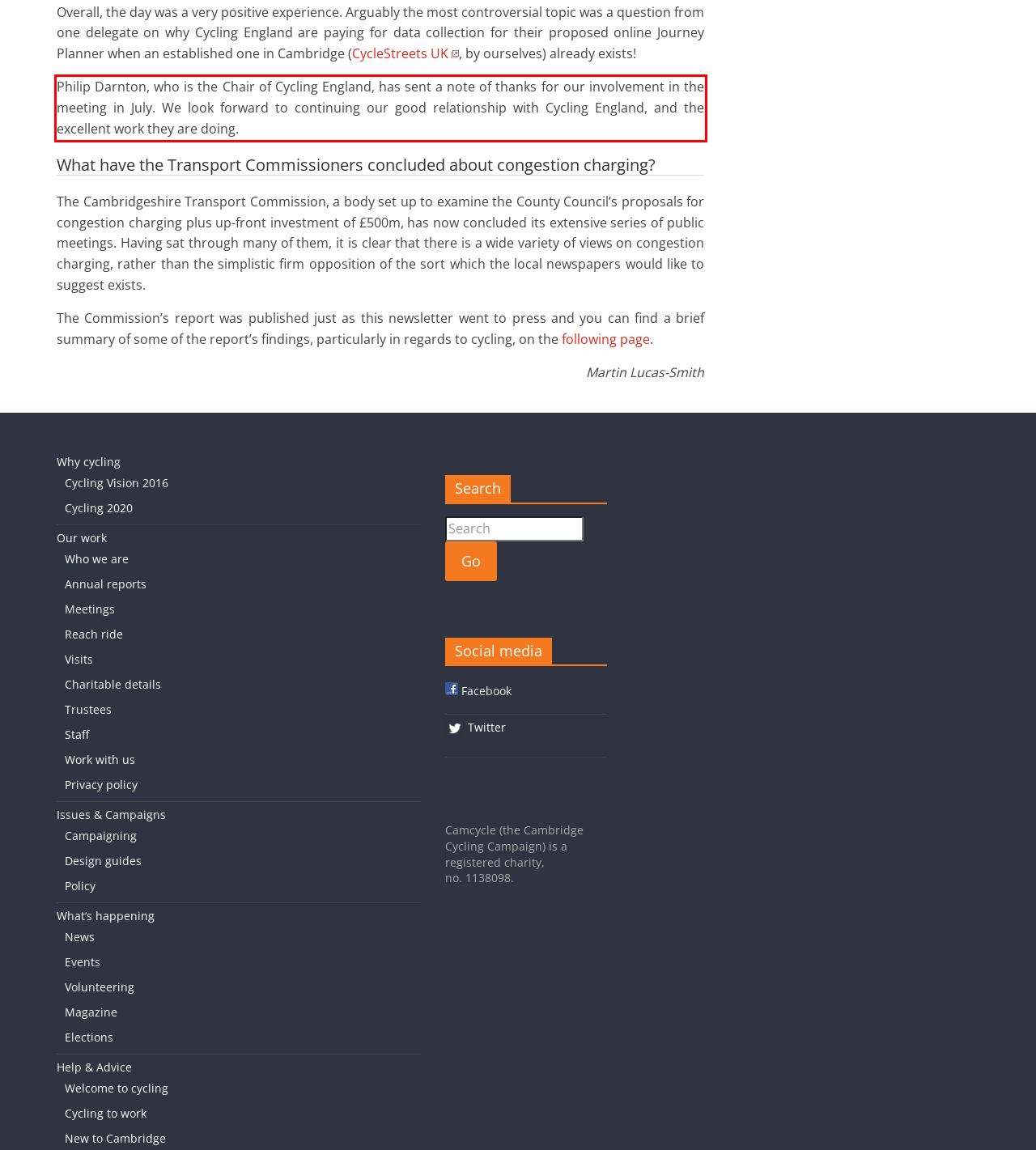Please perform OCR on the text within the red rectangle in the webpage screenshot and return the text content.

Philip Darnton, who is the Chair of Cycling England, has sent a note of thanks for our involvement in the meeting in July. We look forward to continuing our good relationship with Cycling England, and the excellent work they are doing.